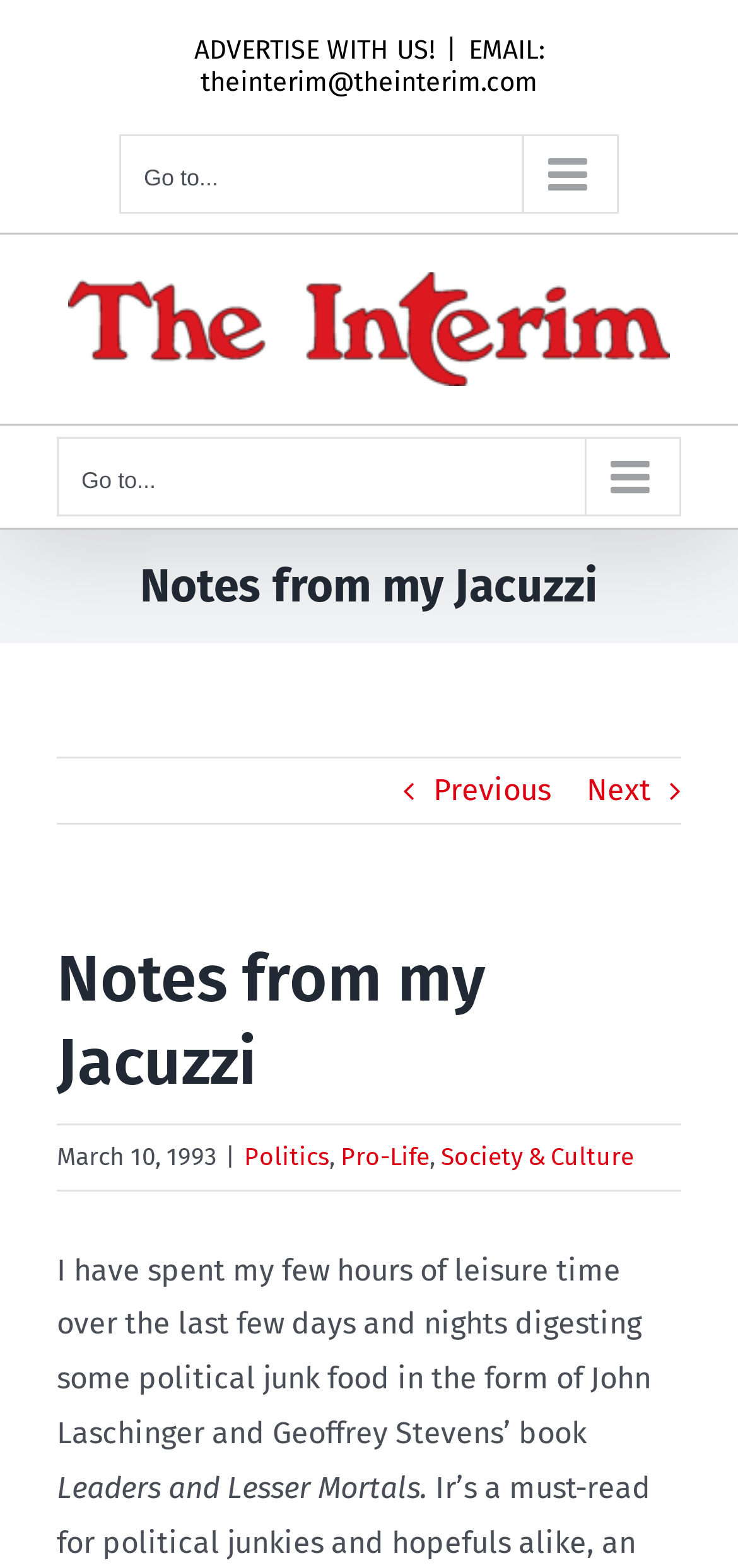For the given element description Pro-Life, determine the bounding box coordinates of the UI element. The coordinates should follow the format (top-left x, top-left y, bottom-right x, bottom-right y) and be within the range of 0 to 1.

[0.462, 0.729, 0.582, 0.747]